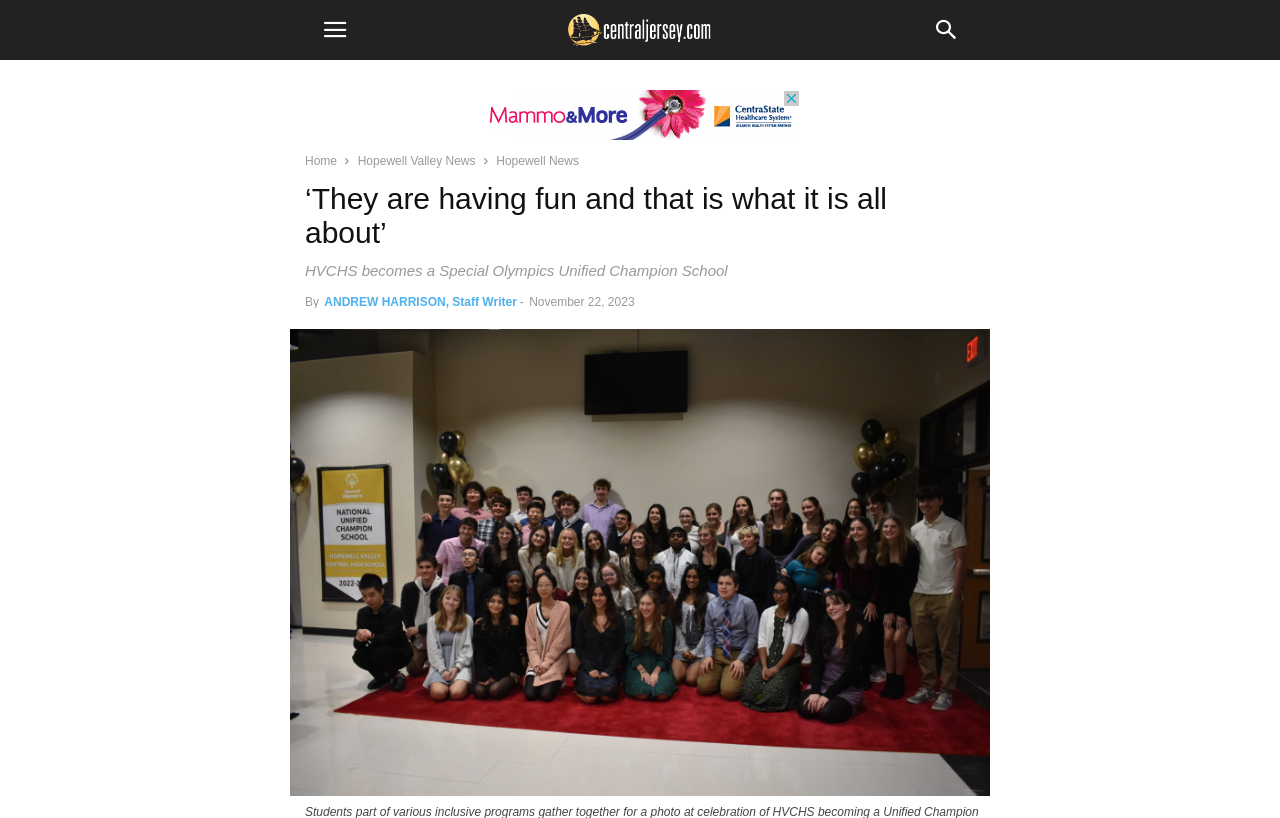What is the name of the writer's position?
Use the image to give a comprehensive and detailed response to the question.

By analyzing the text near the author's name, we can find the writer's position, which is 'Staff Writer'.